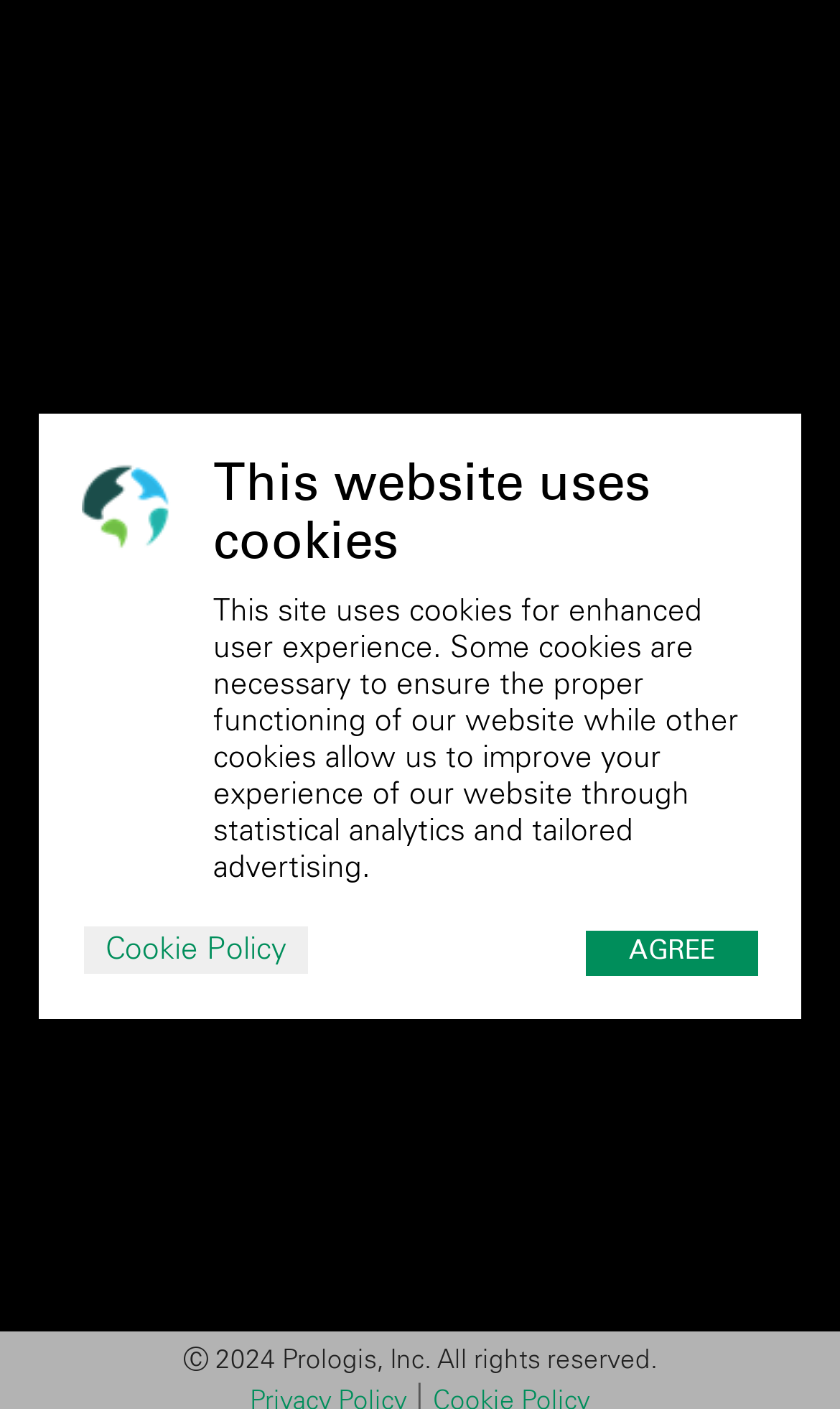Describe all the key features of the webpage in detail.

The webpage is about Prologis Park Brno, a logistics park offering a large area of 25.9 ha for building three warehouses with a total area of 90,000 square meters.

At the top-left corner, there is an image. Below the image, a heading announces that the website uses cookies. Next to the heading, a block of text explains the purpose of cookies on the website, including enhancing user experience, ensuring proper functioning, and statistical analytics. 

To the right of the image, there are two buttons: "Cookie Policy" and "AGREE". Below these buttons, a line of text indicates the effective date of the cookie policy, July 2019. 

Further down, a heading titled "Purpose" is located. At the bottom of the page, a copyright notice is displayed, stating "Ⓒ 2024 Prologis, Inc. All rights reserved." This notice is accompanied by a graphics symbol.